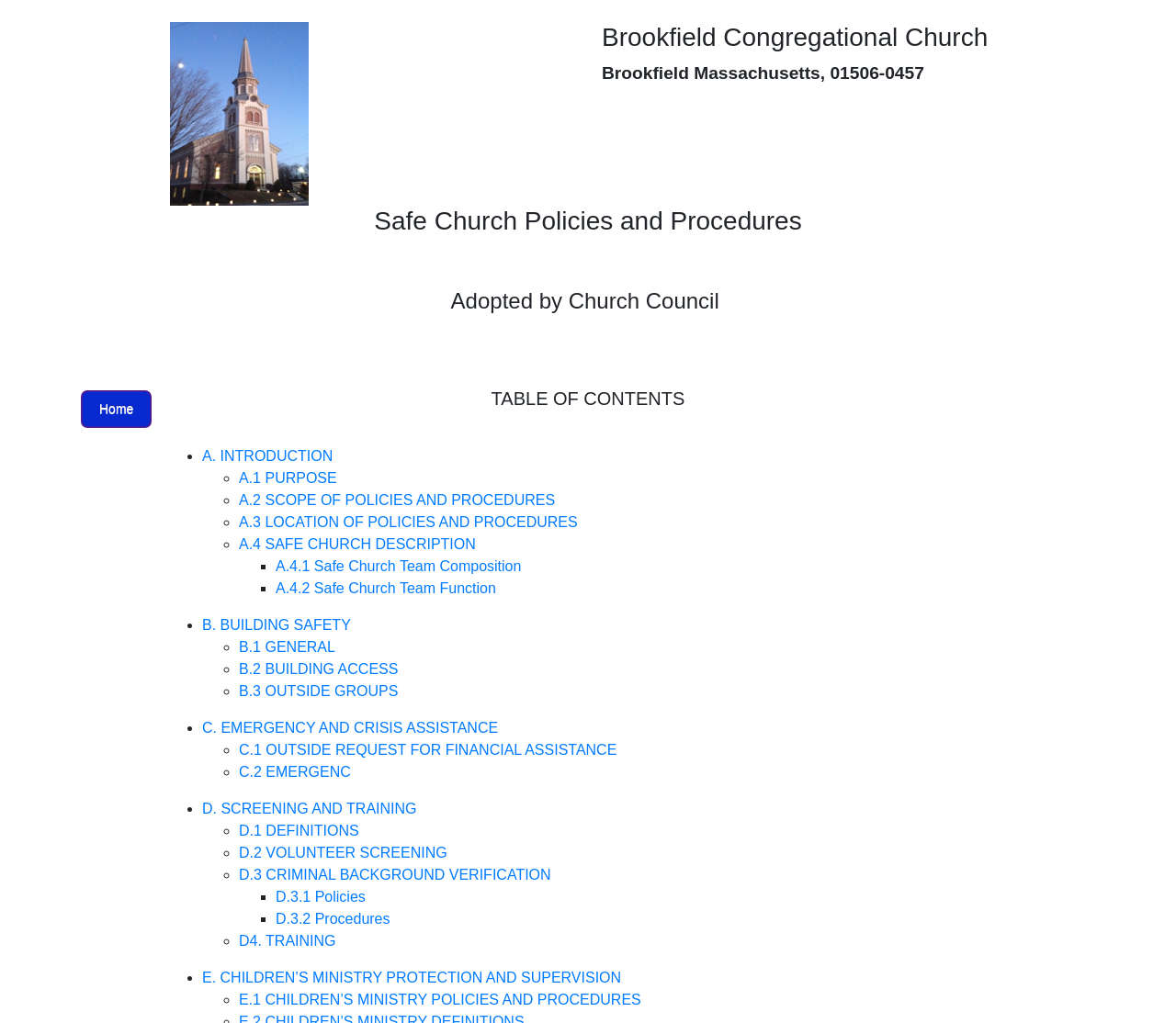What is the purpose of the Safe Church Team?
Answer the question with as much detail as you can, using the image as a reference.

The question asks for the purpose of the Safe Church Team, which can be found in the link element with the text 'A.4.2 Safe Church Team Function' under the heading 'TABLE OF CONTENTS'. This link is part of the table of contents and provides information about the function of the Safe Church Team.